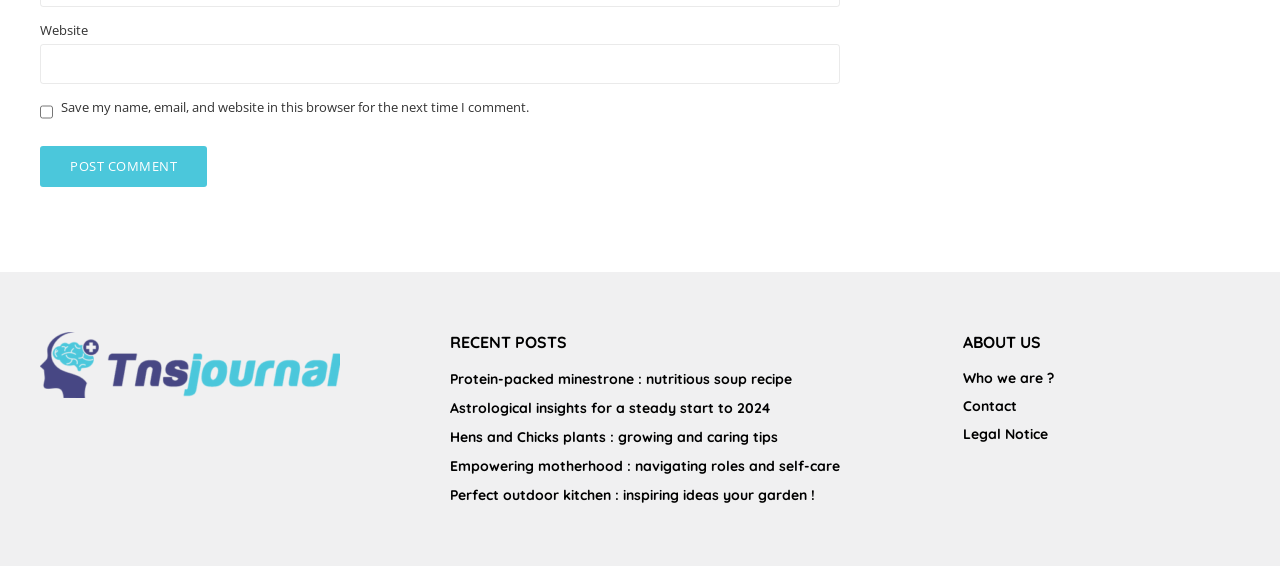Identify the bounding box coordinates of the part that should be clicked to carry out this instruction: "Post a comment".

[0.031, 0.258, 0.162, 0.33]